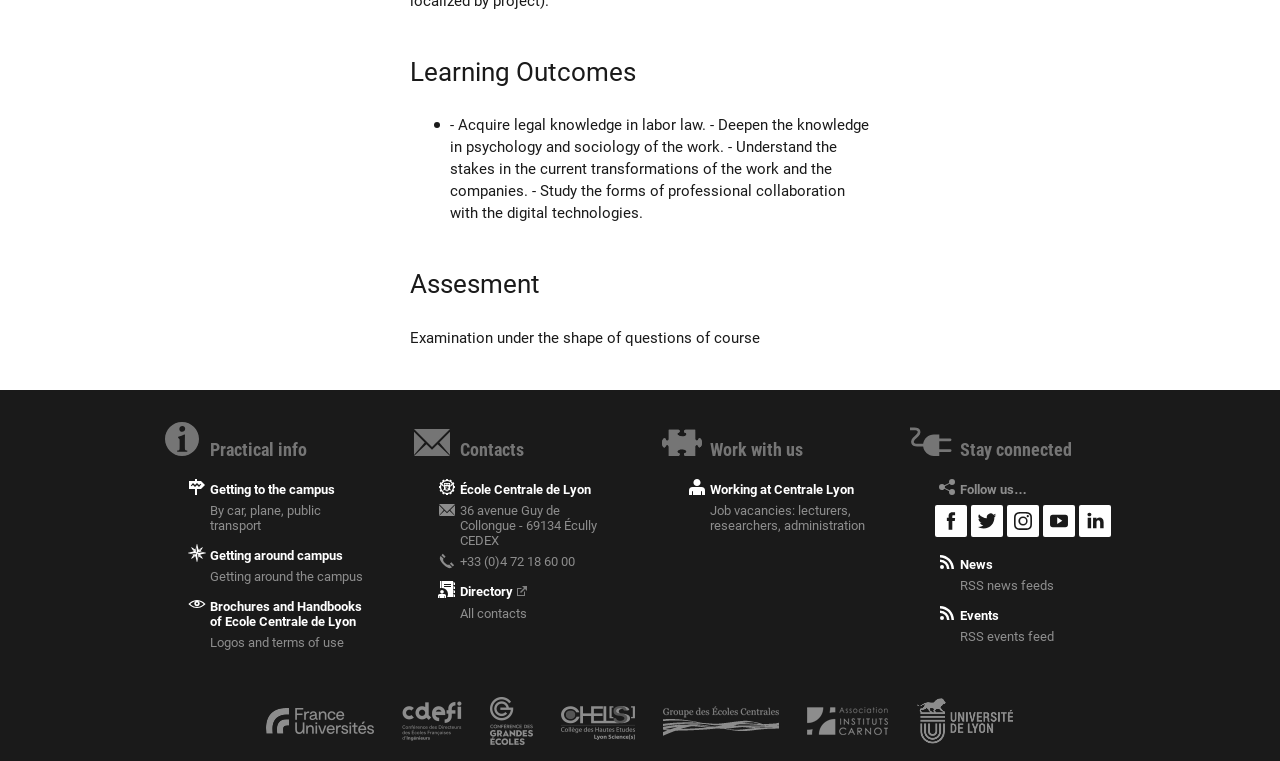Please locate the bounding box coordinates of the region I need to click to follow this instruction: "View 'Practical info'".

[0.161, 0.573, 0.243, 0.608]